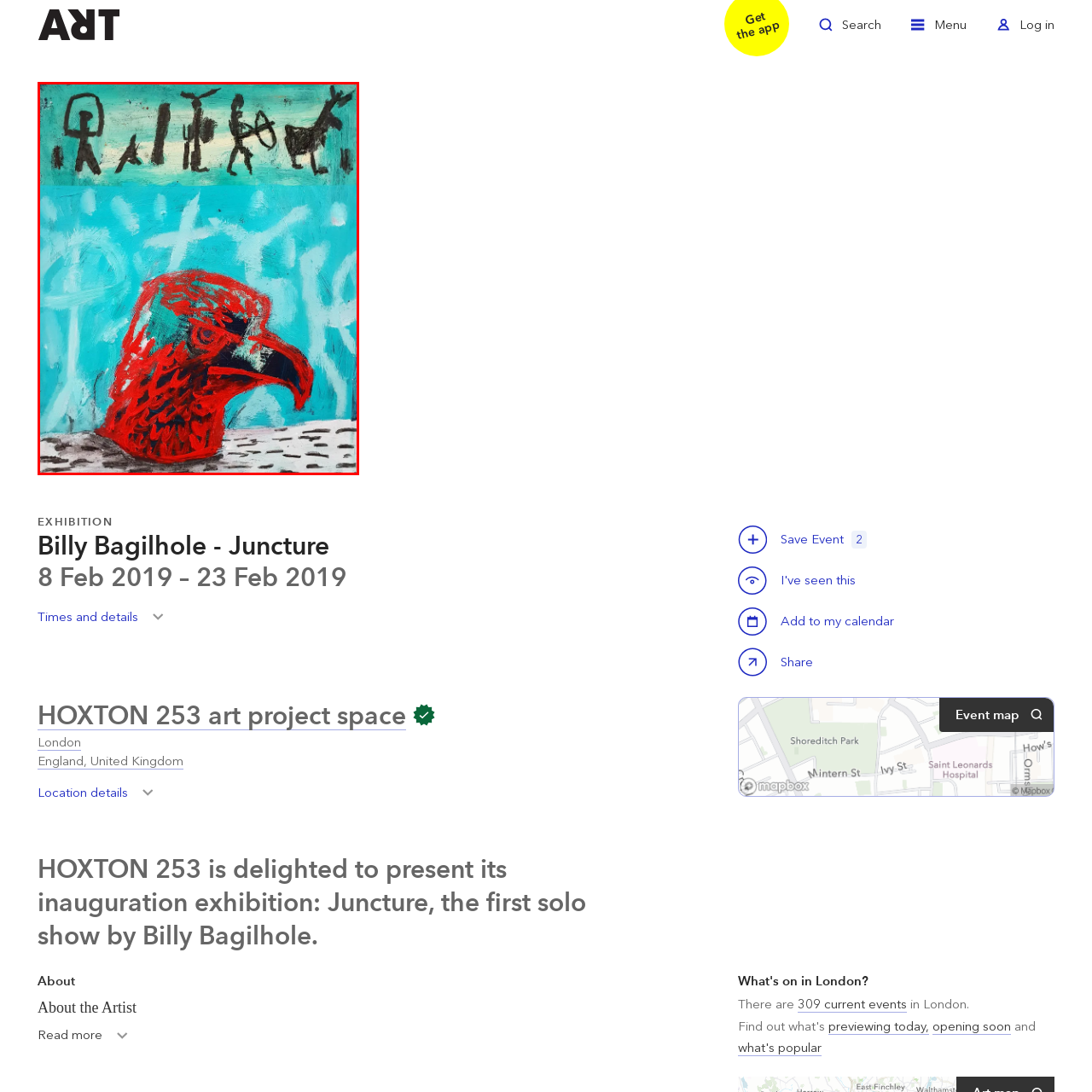Identify the subject within the red bounding box and respond to the following question in a single word or phrase:
What is the color of the stylized figures and animals above the hawk?

Black